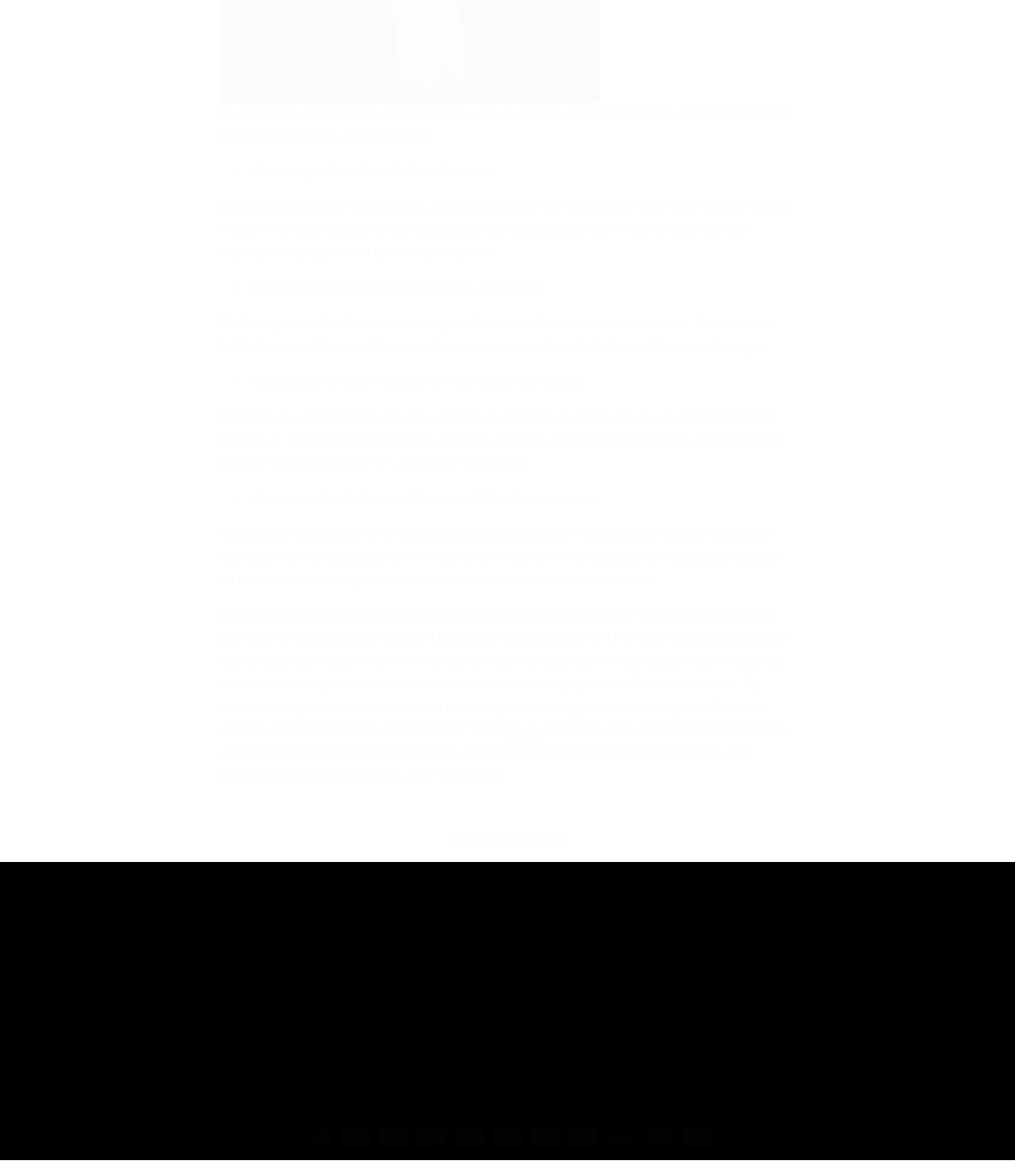By analyzing the image, answer the following question with a detailed response: Where should you store your Halloween inflatables?

The webpage advises storing Halloween inflatables in a clean and dry environment to prevent mold, mildew, or damage, and suggests avoiding areas prone to moisture or extreme temperature fluctuations, such as basements with potential leaks or attics with poor insulation.